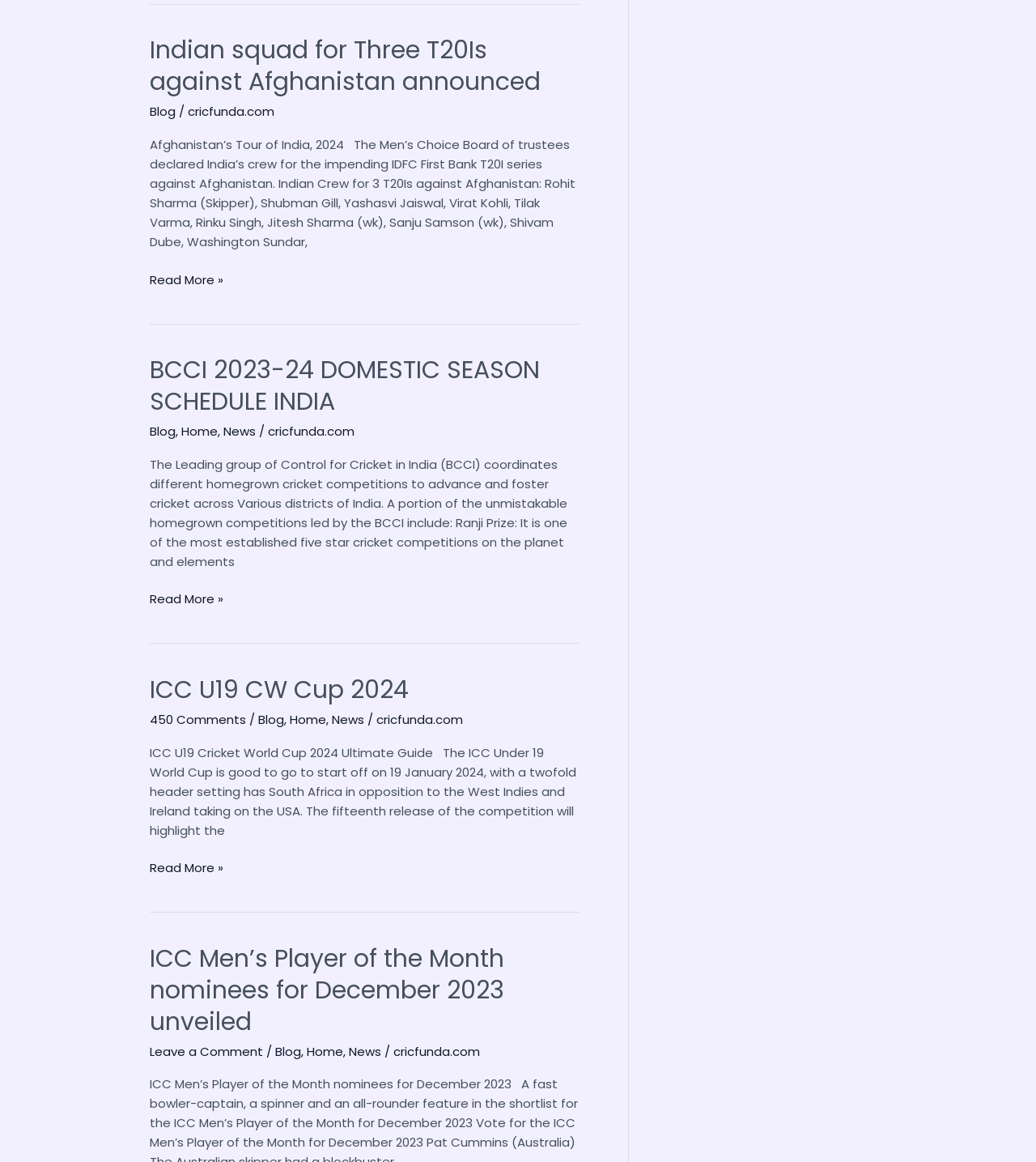Find the bounding box coordinates for the element described here: "Lucifer".

None